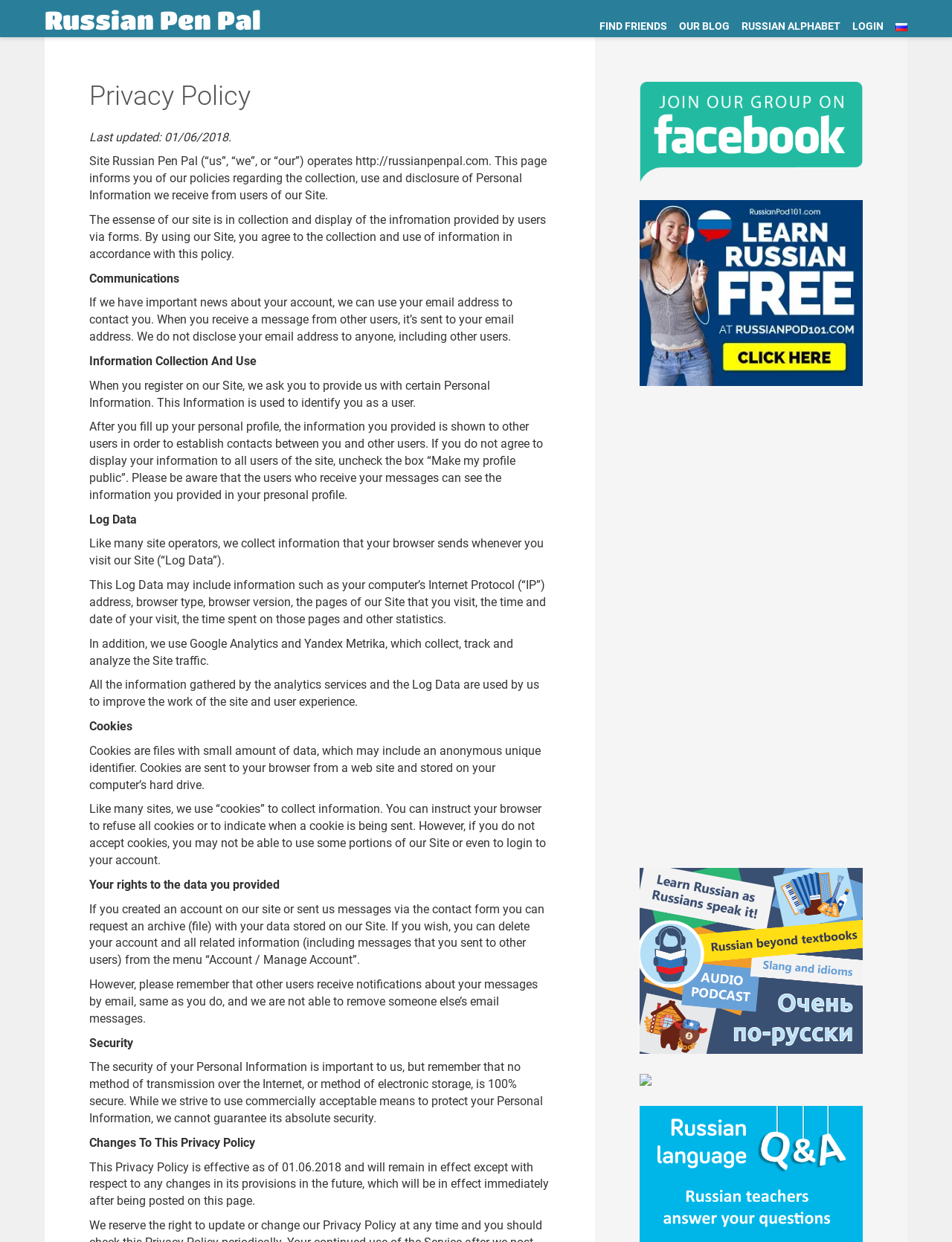Predict the bounding box of the UI element based on this description: "Login".

[0.883, 0.0, 0.928, 0.029]